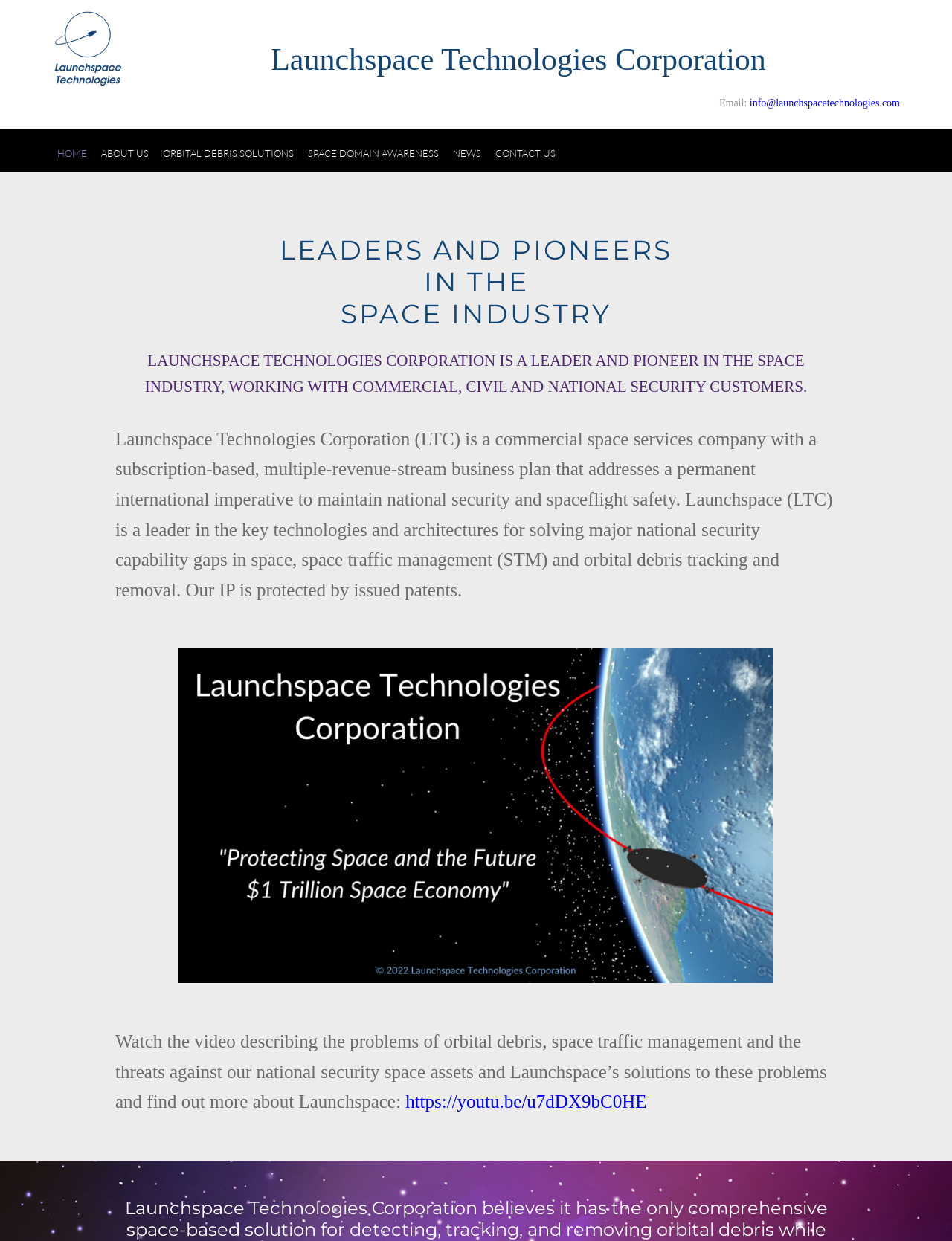What is the email address?
Use the information from the screenshot to give a comprehensive response to the question.

I found the email address by looking at the link element with the text 'info@launchspacetechnologies.com' which is located next to the StaticText element with the text 'Email:'.